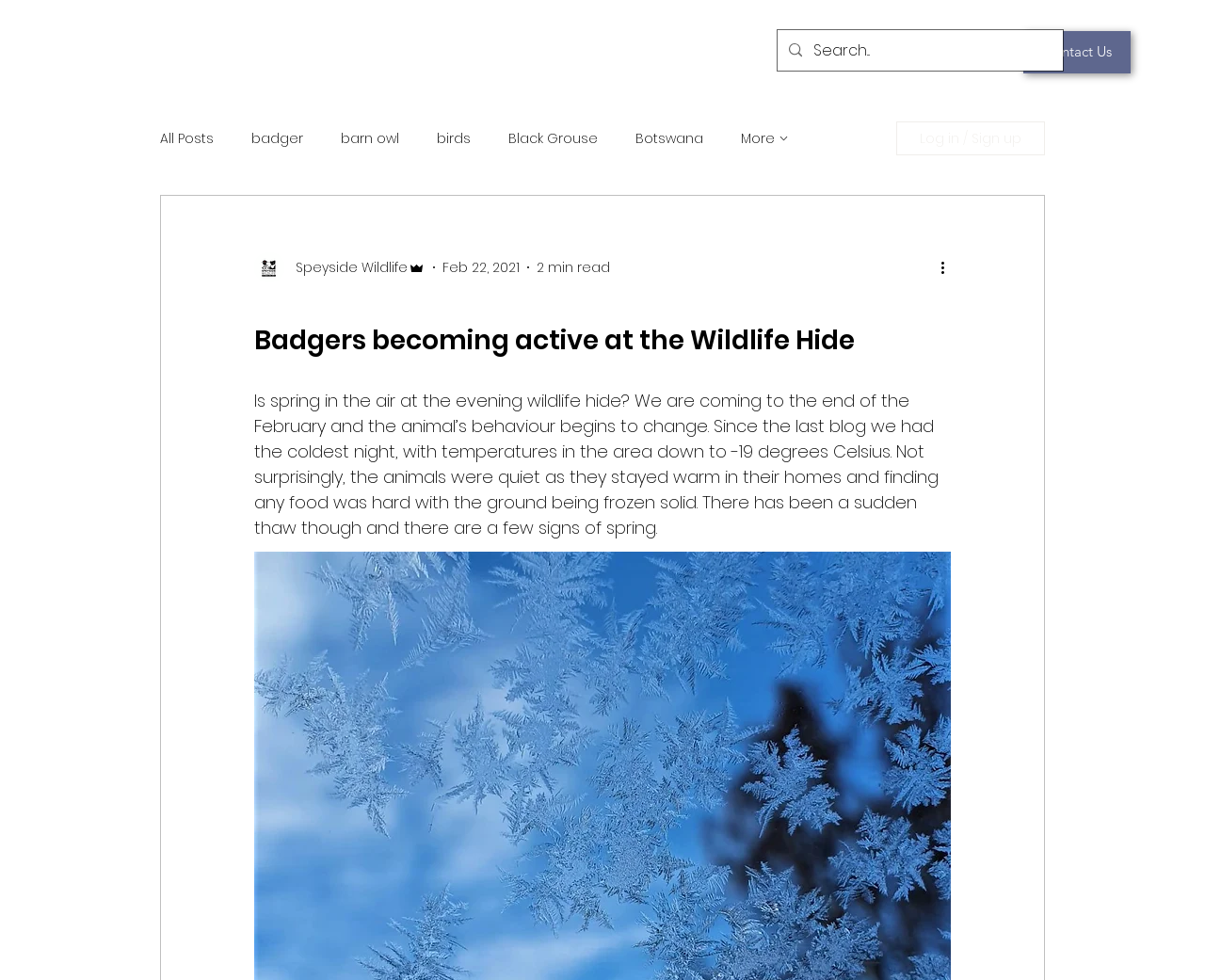What is the position of the search box?
Can you give a detailed and elaborate answer to the question?

The search box is located at the top right of the webpage, as indicated by its bounding box coordinates [0.675, 0.031, 0.849, 0.073] which shows it is positioned at the top and right side of the webpage.